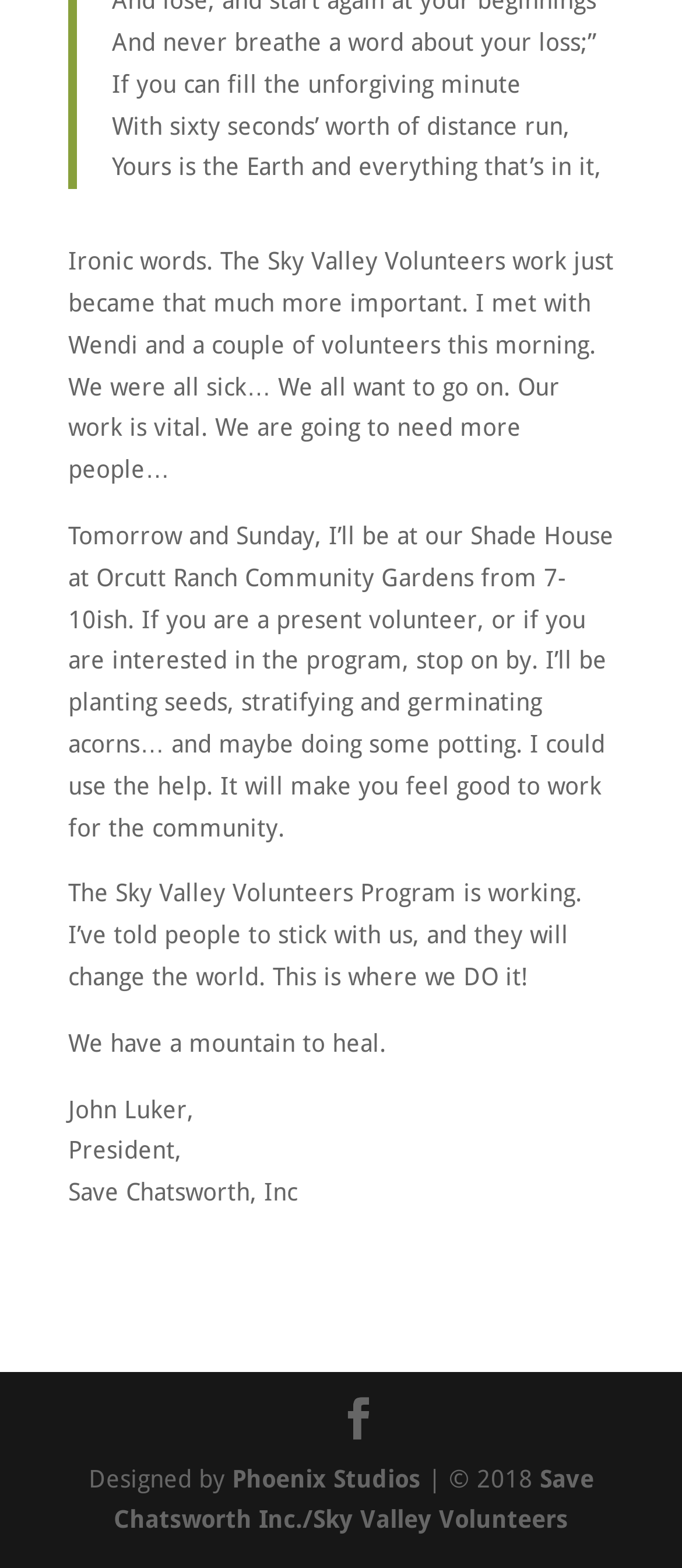Where will John Luker be on tomorrow and Sunday?
Relying on the image, give a concise answer in one word or a brief phrase.

Orcutt Ranch Community Gardens